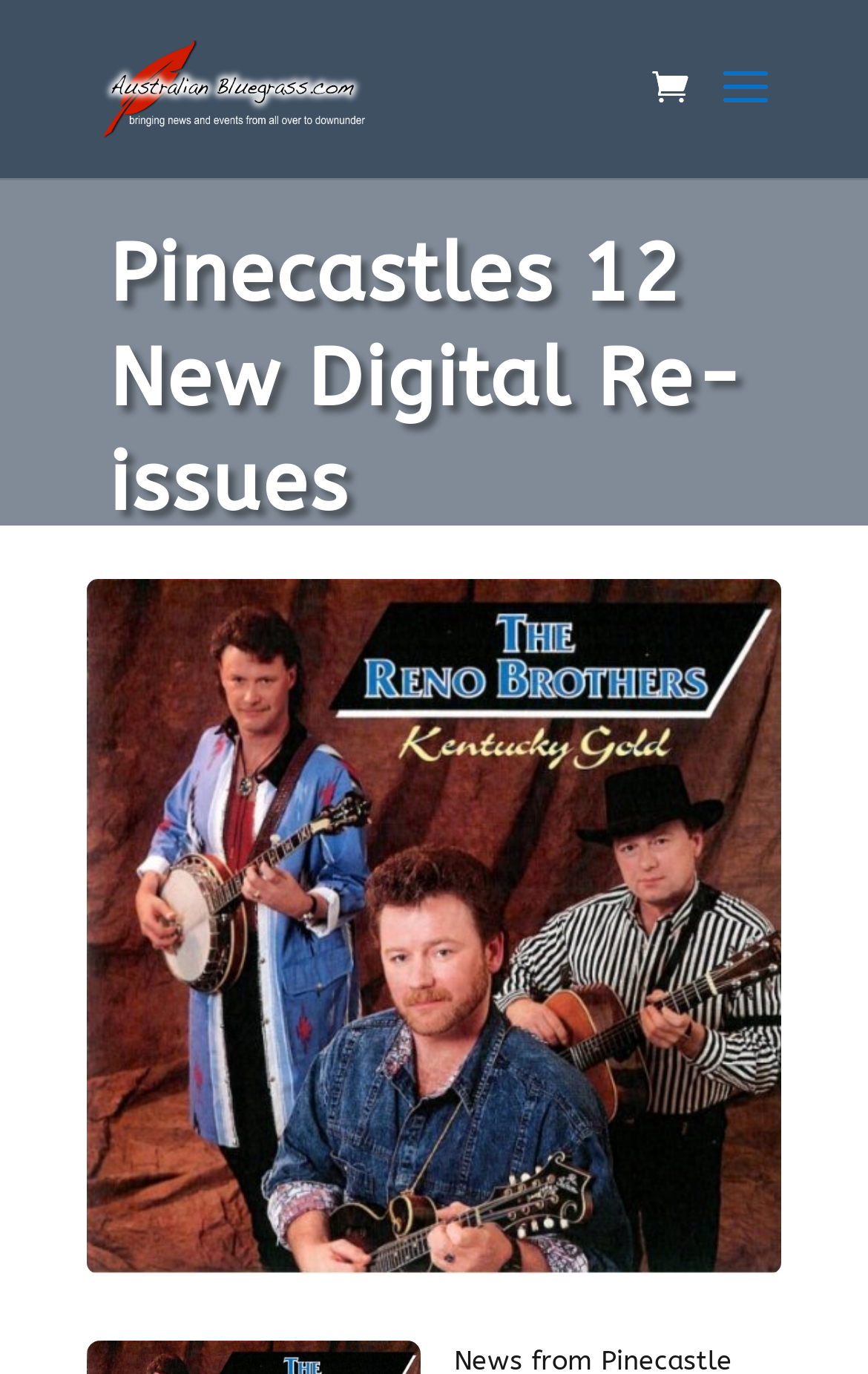Based on the provided description, "alt="AustralianBluegrass.com"", find the bounding box of the corresponding UI element in the screenshot.

[0.108, 0.05, 0.427, 0.076]